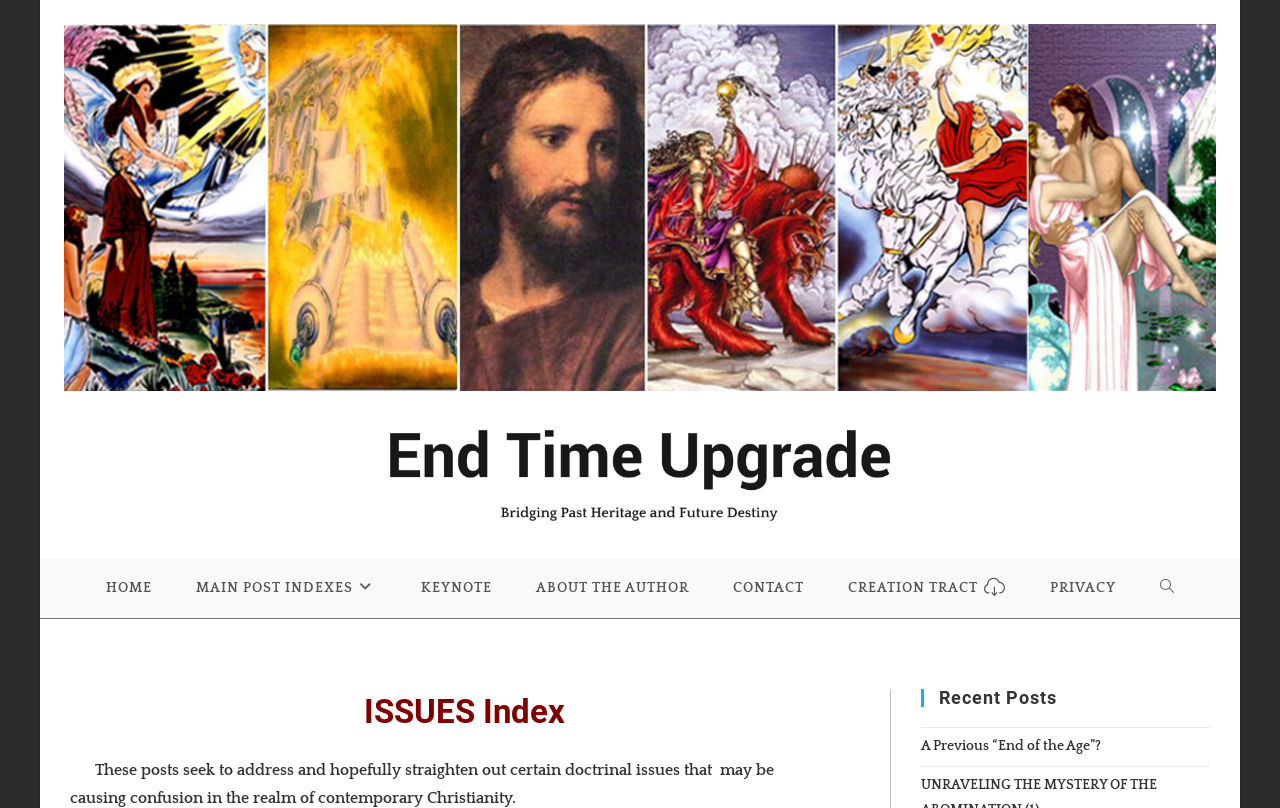Find the bounding box coordinates for the element that must be clicked to complete the instruction: "visit the main post indexes". The coordinates should be four float numbers between 0 and 1, indicated as [left, top, right, bottom].

[0.136, 0.691, 0.311, 0.765]